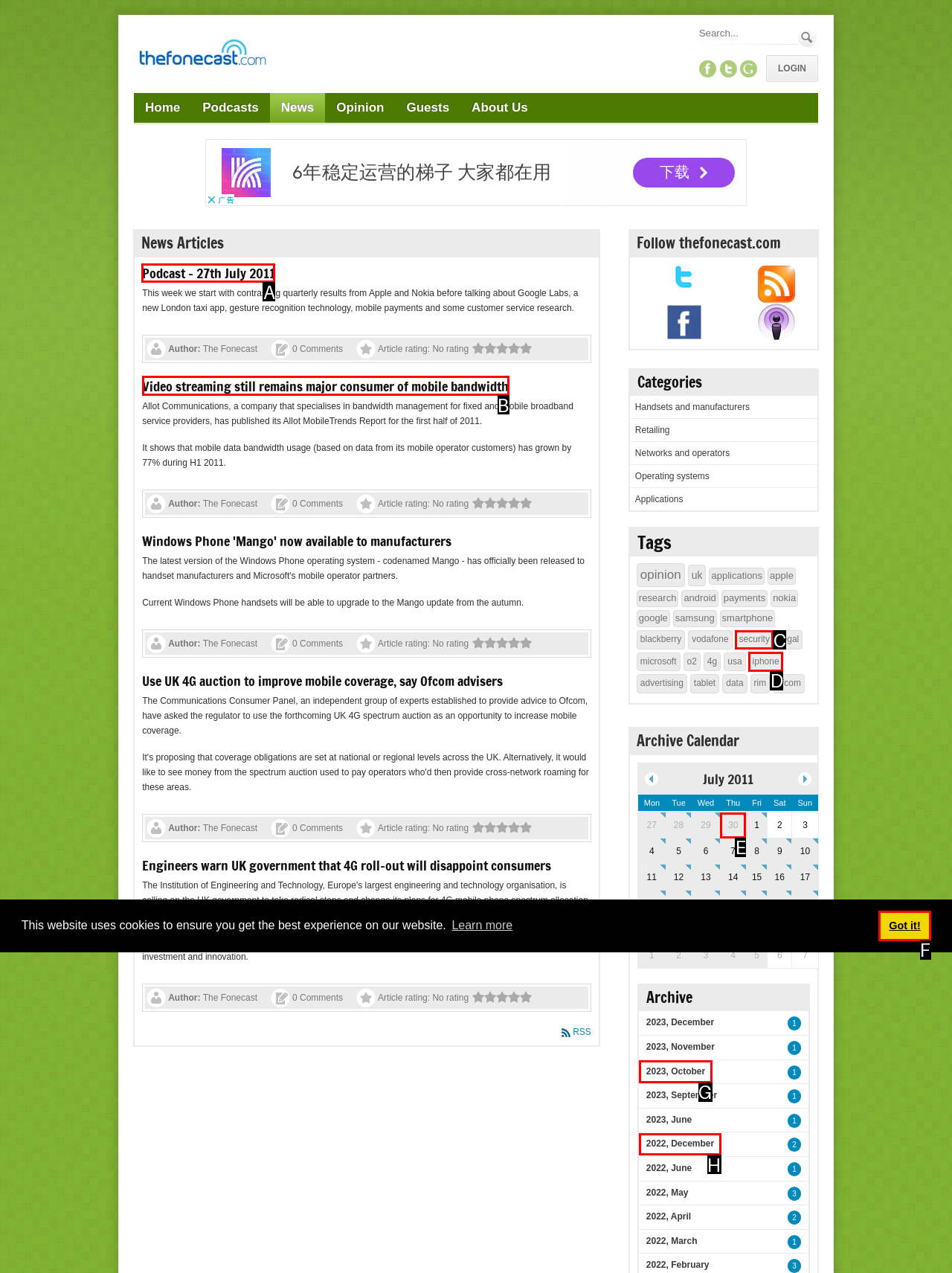Point out the letter of the HTML element you should click on to execute the task: Read the news article 'Podcast - 27th July 2011'
Reply with the letter from the given options.

A